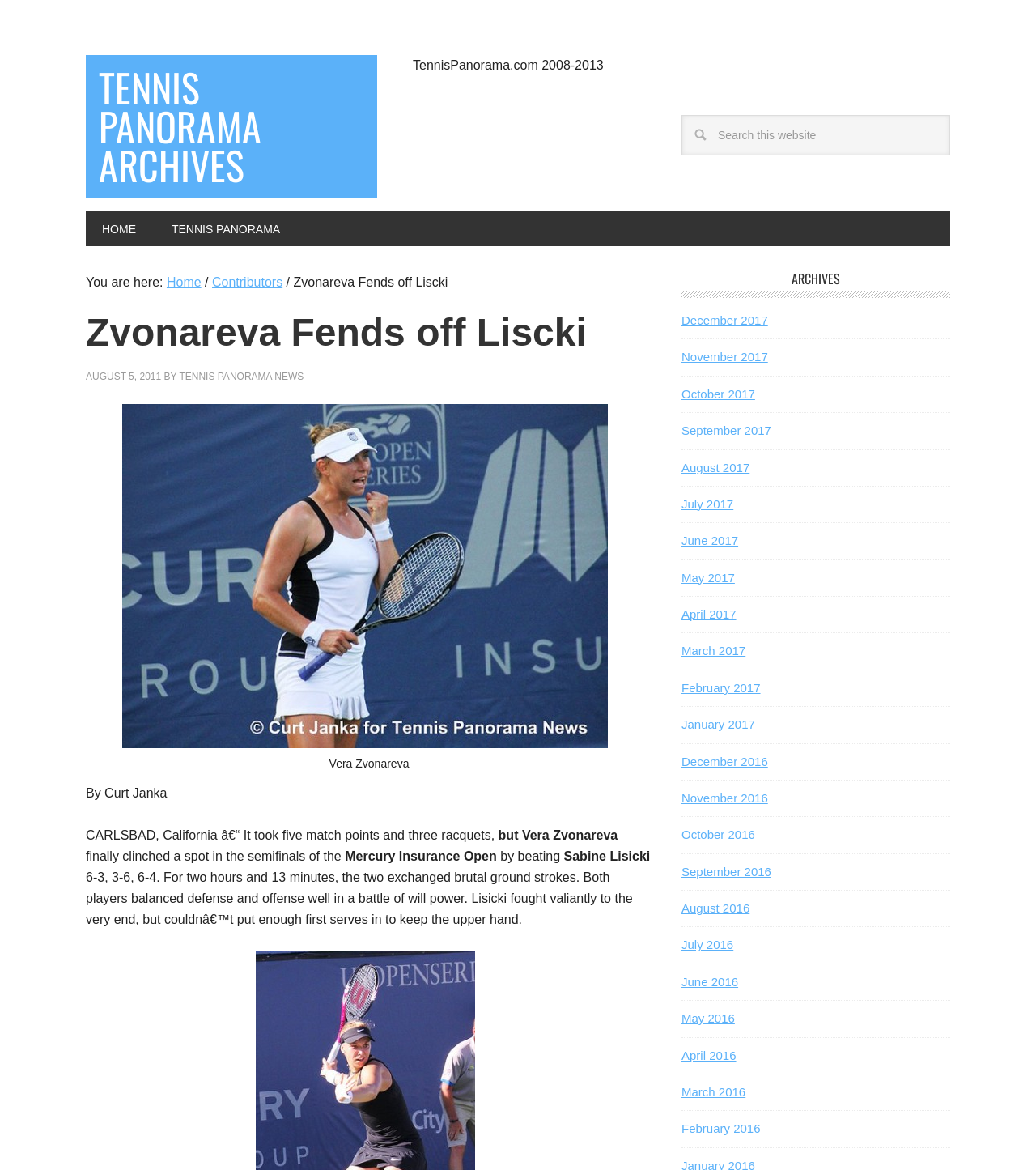Summarize the webpage with a detailed and informative caption.

This webpage appears to be a news article about tennis, specifically a match between Vera Zvonareva and Sabine Lisicki. At the top of the page, there is a navigation menu with links to "HOME", "TENNIS PANORAMA", and "Contributors". Below this, there is a search bar with a "Search" button. 

The main content of the page is an article with a heading "Zvonareva Fends off Liscki" and a timestamp "AUGUST 5, 2011". The article is written by Curt Janka and describes a tennis match between Vera Zvonareva and Sabine Lisicki. There is an image of Vera Zvonareva on the page, accompanied by a caption. The article text is divided into several paragraphs, describing the match in detail.

To the right of the article, there is a section titled "ARCHIVES" with links to various months and years, from December 2017 to February 2016. Above this section, there is a link to "TENNIS PANORAMA ARCHIVES".